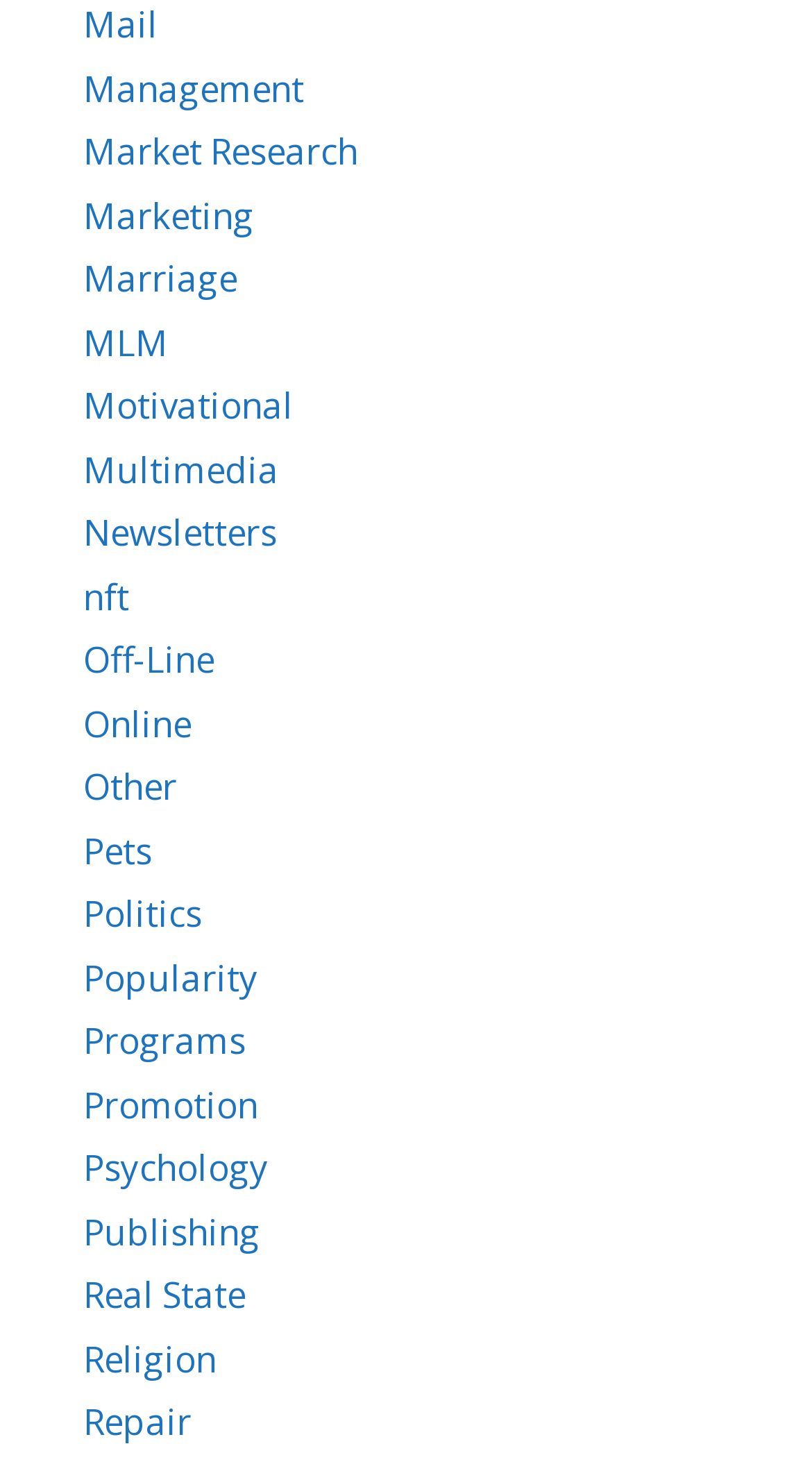Locate the coordinates of the bounding box for the clickable region that fulfills this instruction: "Learn about Psychology".

[0.103, 0.782, 0.331, 0.815]